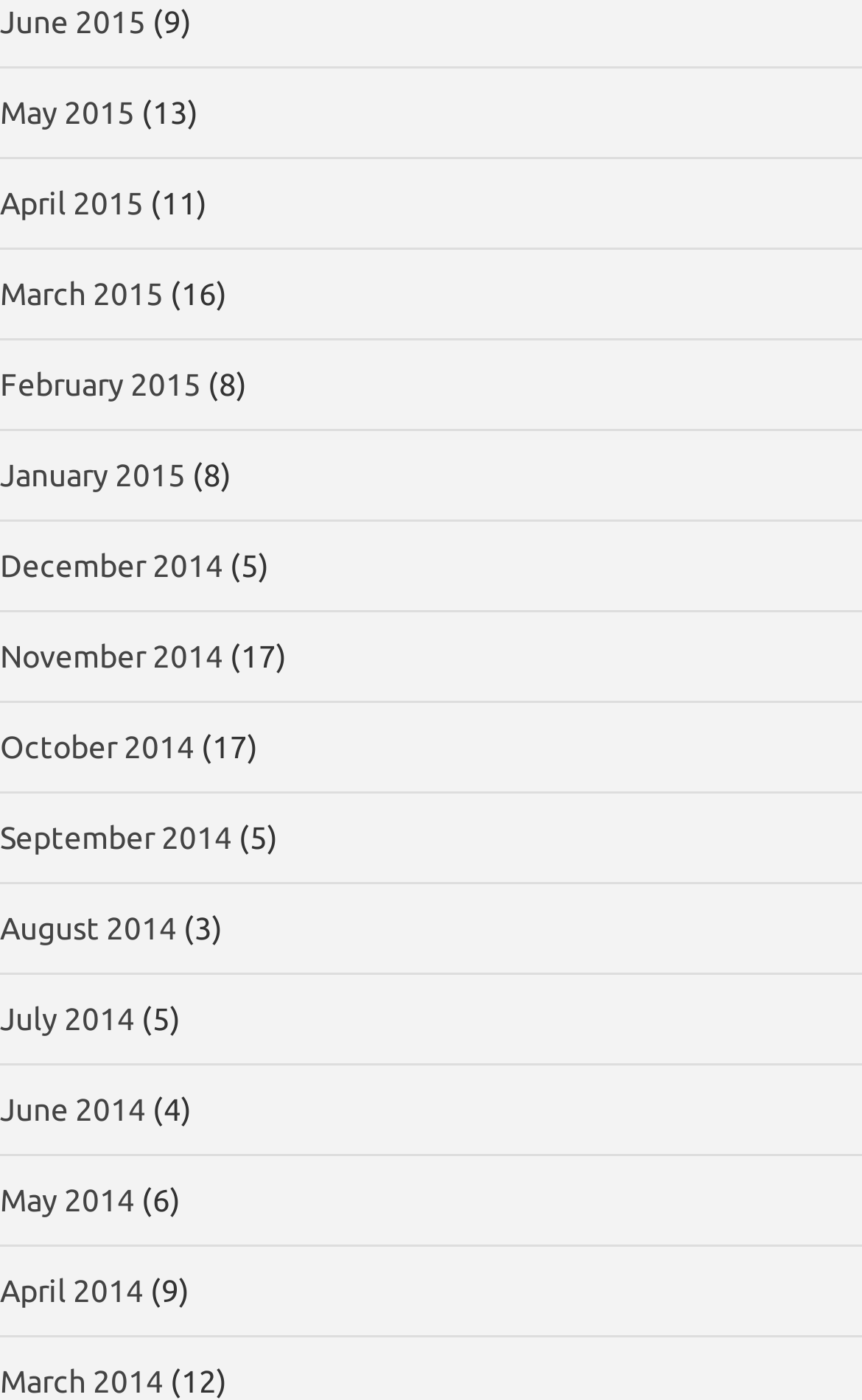Please indicate the bounding box coordinates of the element's region to be clicked to achieve the instruction: "view June 2015". Provide the coordinates as four float numbers between 0 and 1, i.e., [left, top, right, bottom].

[0.0, 0.003, 0.169, 0.028]